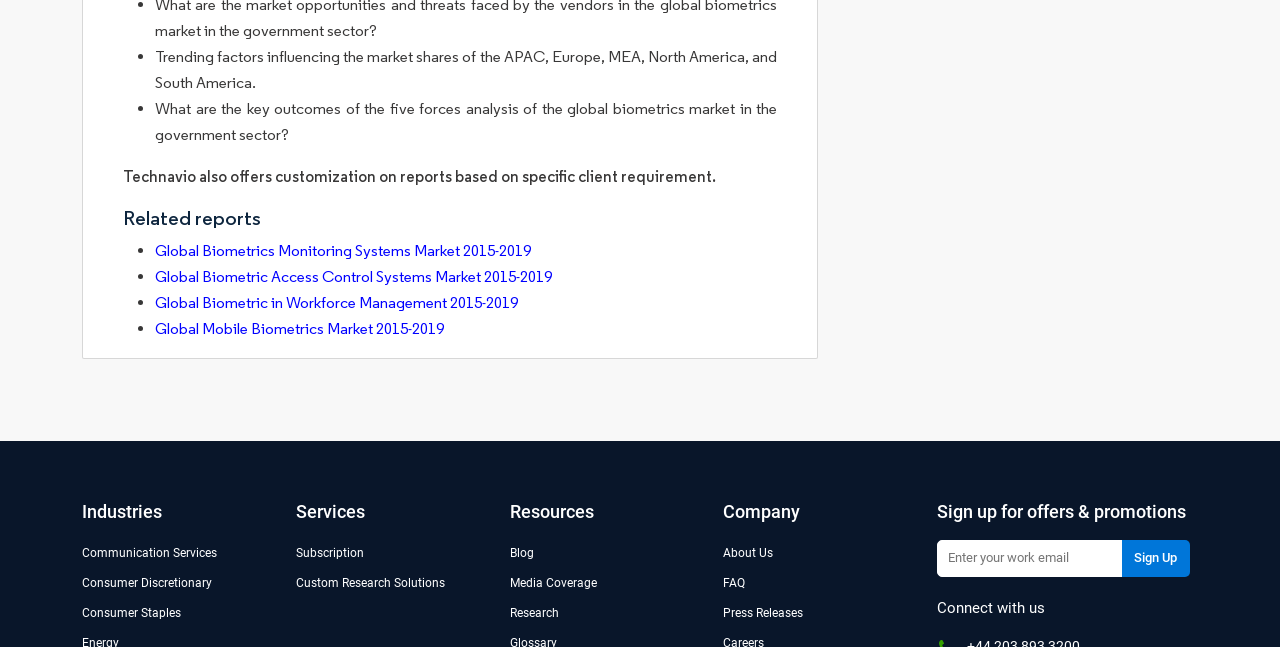What are the resources provided by the company?
Analyze the image and provide a thorough answer to the question.

The links provided under the 'Resources' heading are 'Blog', 'Media Coverage', and 'Research', indicating that these are the resources provided by the company.